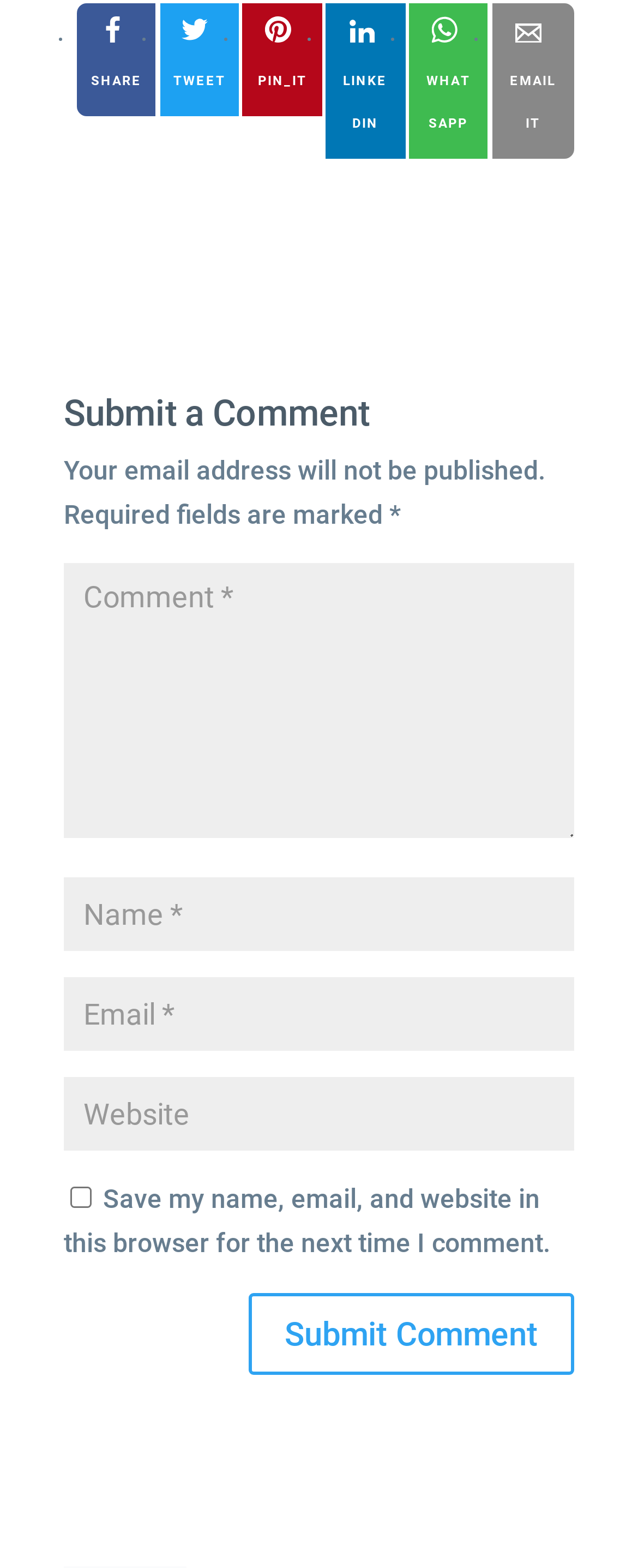Can you identify the bounding box coordinates of the clickable region needed to carry out this instruction: 'Enter your name'? The coordinates should be four float numbers within the range of 0 to 1, stated as [left, top, right, bottom].

[0.1, 0.56, 0.9, 0.607]